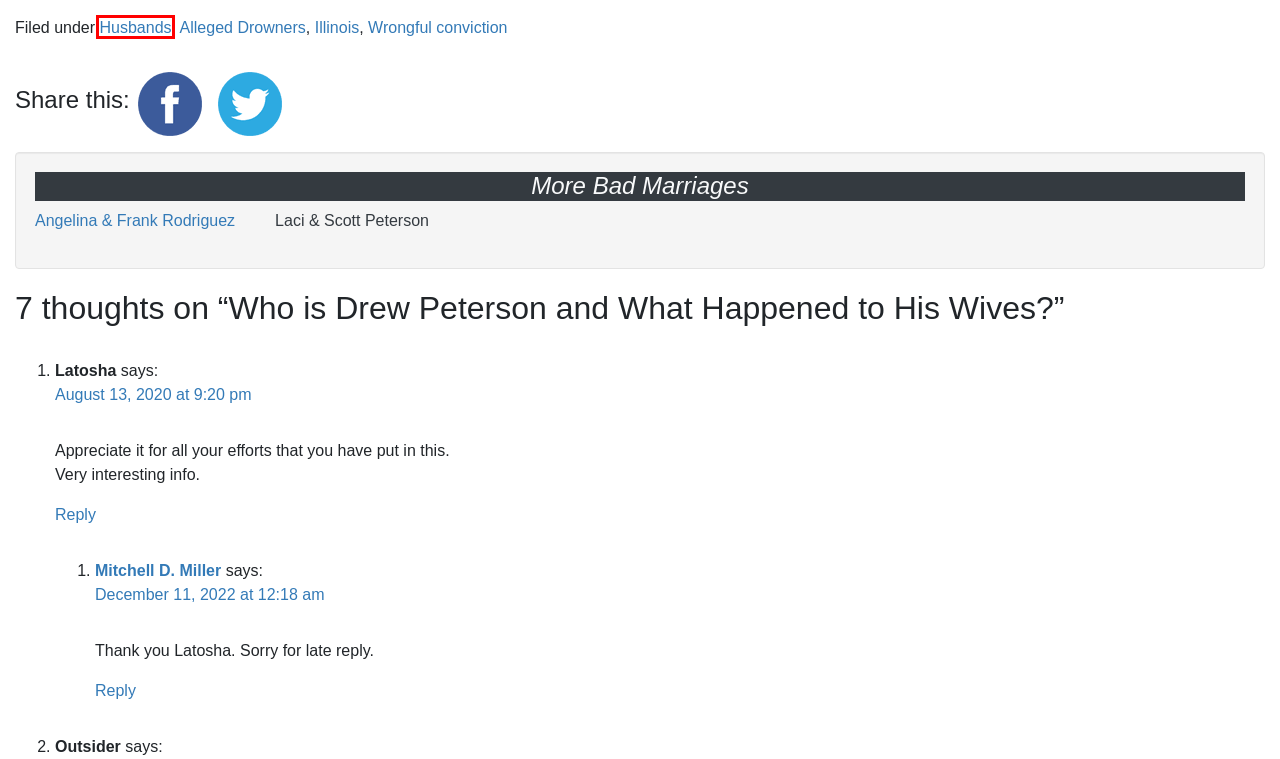You are provided with a screenshot of a webpage containing a red rectangle bounding box. Identify the webpage description that best matches the new webpage after the element in the bounding box is clicked. Here are the potential descriptions:
A. Bad Marriages
B. Illinois Archives - Bad Marriages
C. Privacy Policy for BadMarriages.net
D. Angelina Rodriguez | Mother, Wife, Murderer
E. Seacrhing for Stacy Peterson - Missing Person Fundraiser
F. Wrongful conviction Archives - Bad Marriages
G. Alleged Drowners Archives - Bad Marriages
H. Husbands Archives - Bad Marriages

H